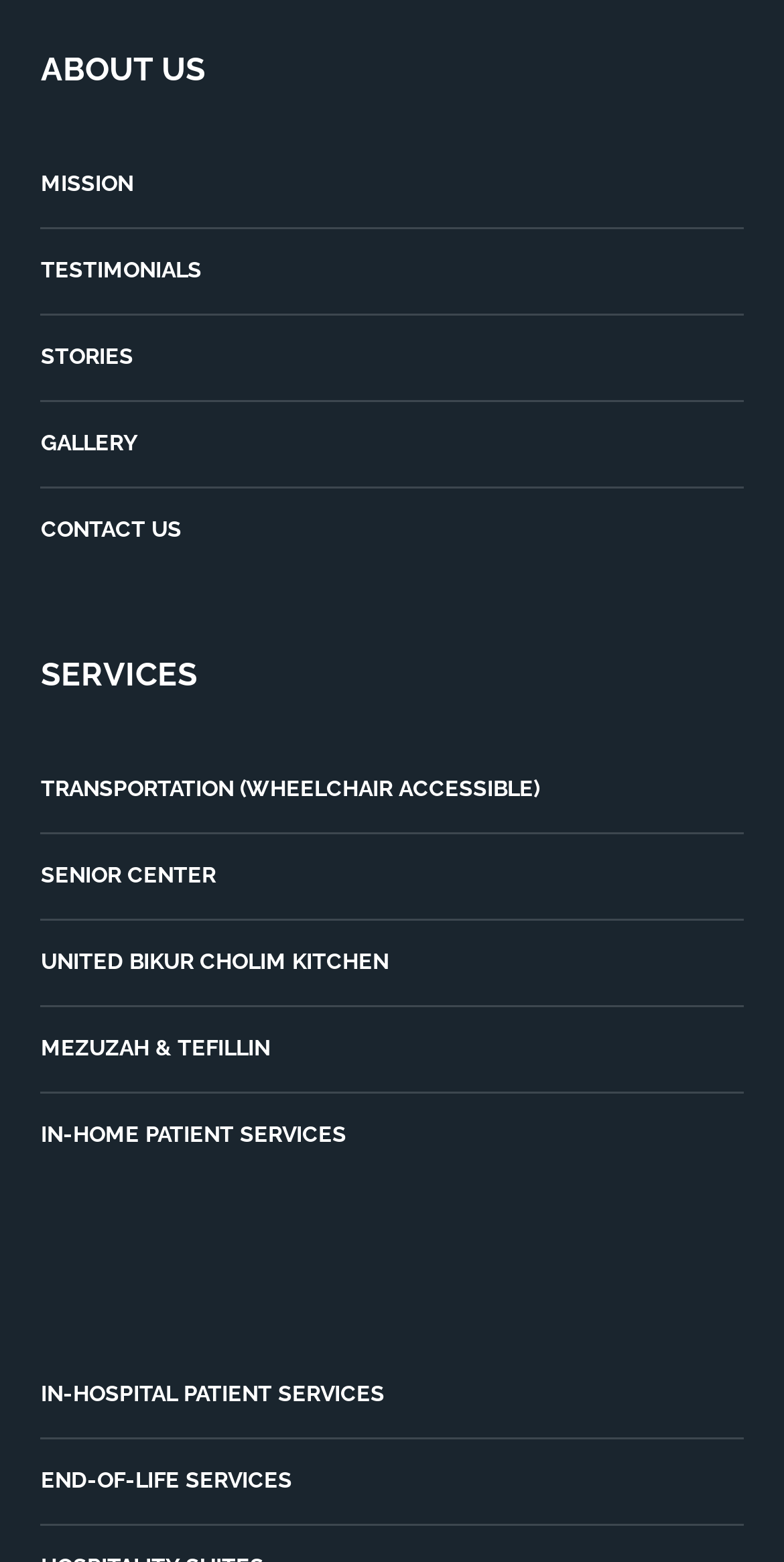Pinpoint the bounding box coordinates for the area that should be clicked to perform the following instruction: "view about us".

[0.052, 0.031, 0.948, 0.059]